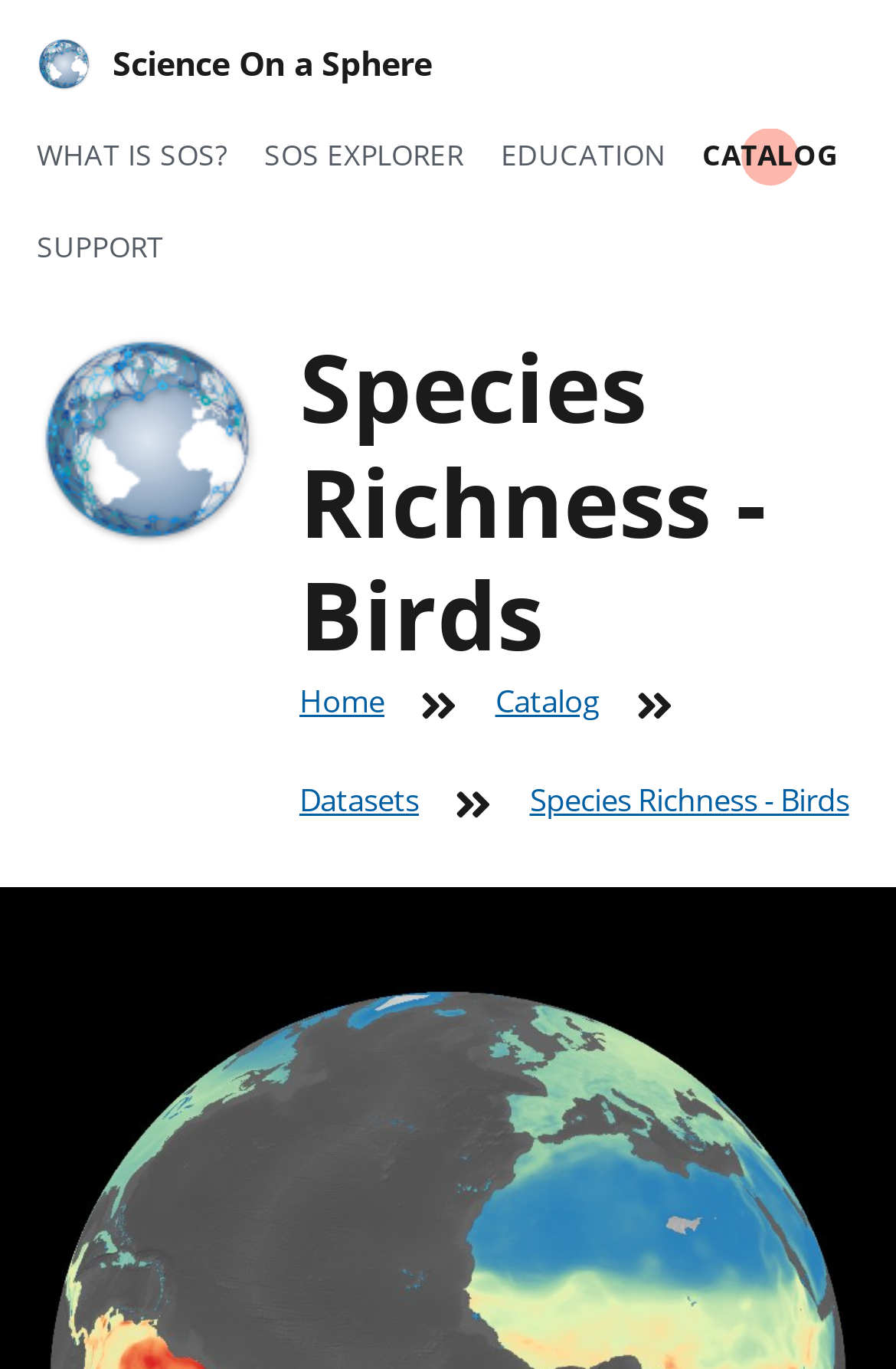Determine the bounding box coordinates of the clickable element necessary to fulfill the instruction: "view education resources". Provide the coordinates as four float numbers within the 0 to 1 range, i.e., [left, top, right, bottom].

[0.559, 0.099, 0.743, 0.128]